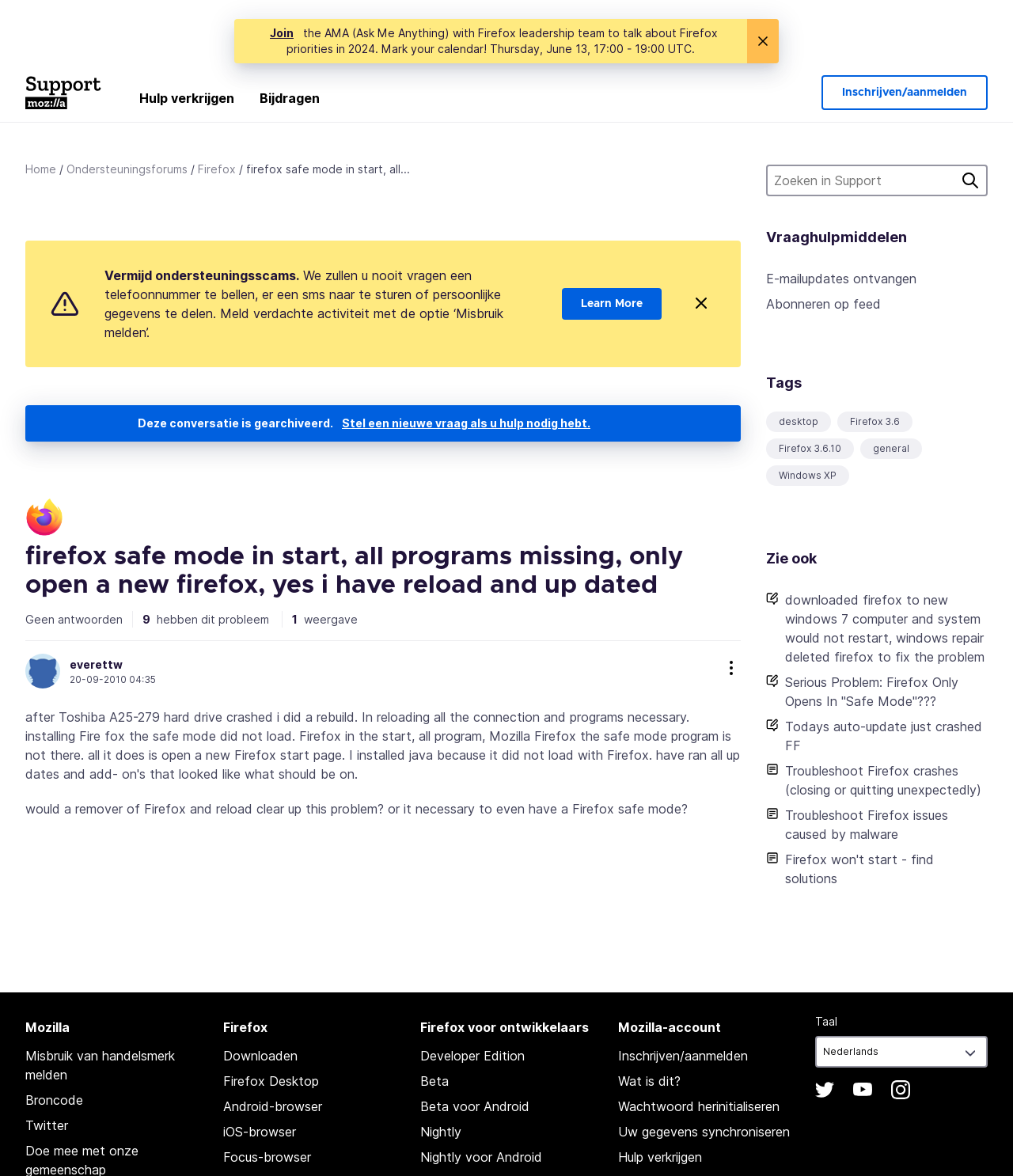Offer an in-depth caption of the entire webpage.

This webpage is a support forum for Firefox, specifically a discussion thread about an issue with Firefox safe mode. At the top, there is a Mozilla Support logo on the left and a search bar on the right. Below the logo, there are several links to navigate to different sections of the forum, including "Home", "Ondersteuningsforums", and "Firefox". 

On the right side of the page, there is a section with links to "Hulp verkrijgen" (Get Help), "Bijdragen" (Contribute), and "Inschrijven/aanmelden" (Sign up/Register). Below this section, there is a search box with a button to search within the support forum.

The main content of the page is a discussion thread about the issue with Firefox safe mode. The thread starts with a heading that summarizes the problem, followed by a description of the issue. Below the description, there are several links to related topics and a section with information about the conversation, including the number of people who have this problem.

On the left side of the page, there is a section with a warning about scams and a link to "Learn More" about it. Below this section, there is a button to report abuse.

At the bottom of the page, there are several links to different sections of the Mozilla website, including "Mozilla", "Firefox", and "Firefox voor ontwikkelaars" (Firefox for Developers). There are also links to download different versions of Firefox and to access a Mozilla account.